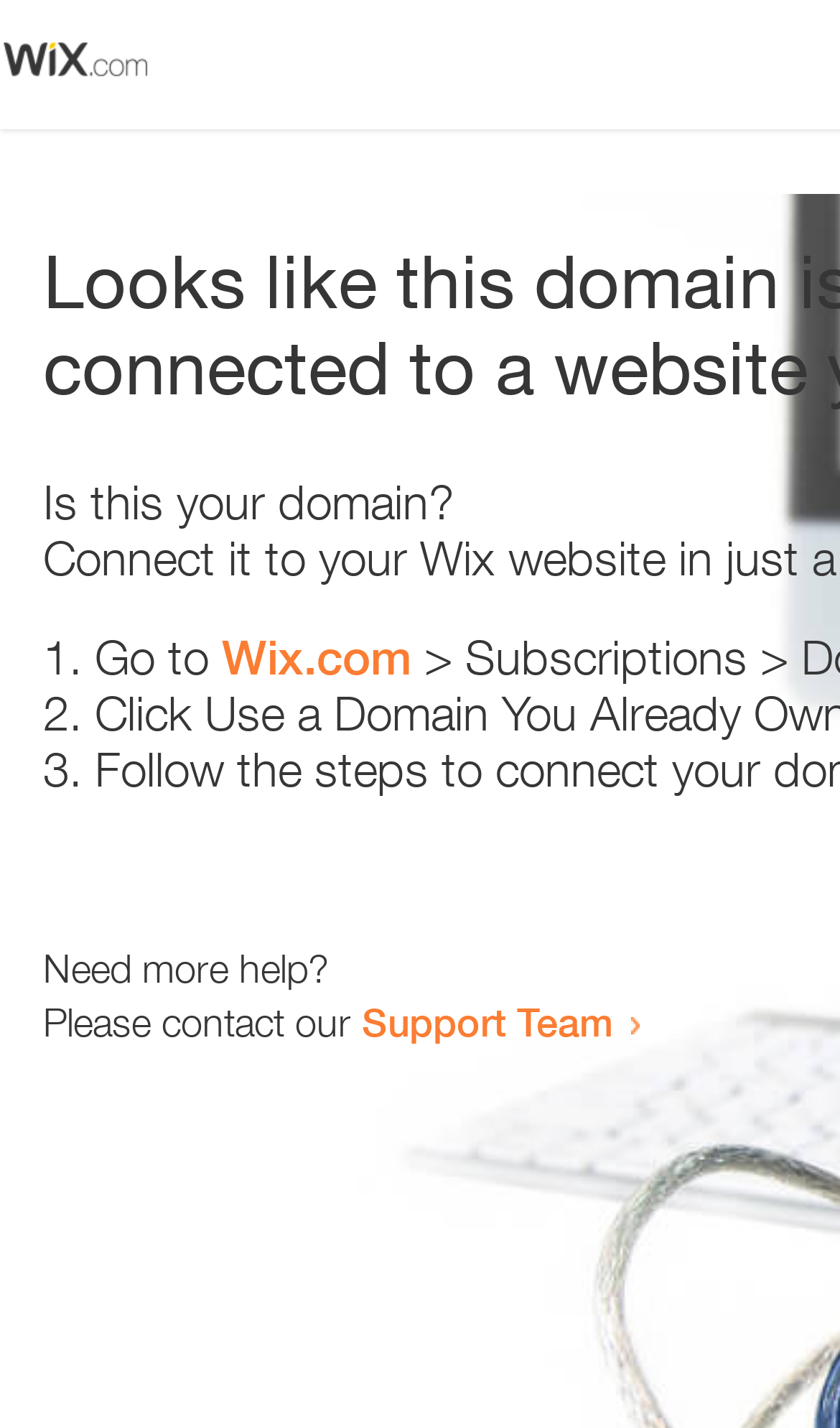What is the link text in the second list item?
Refer to the image and answer the question using a single word or phrase.

Wix.com